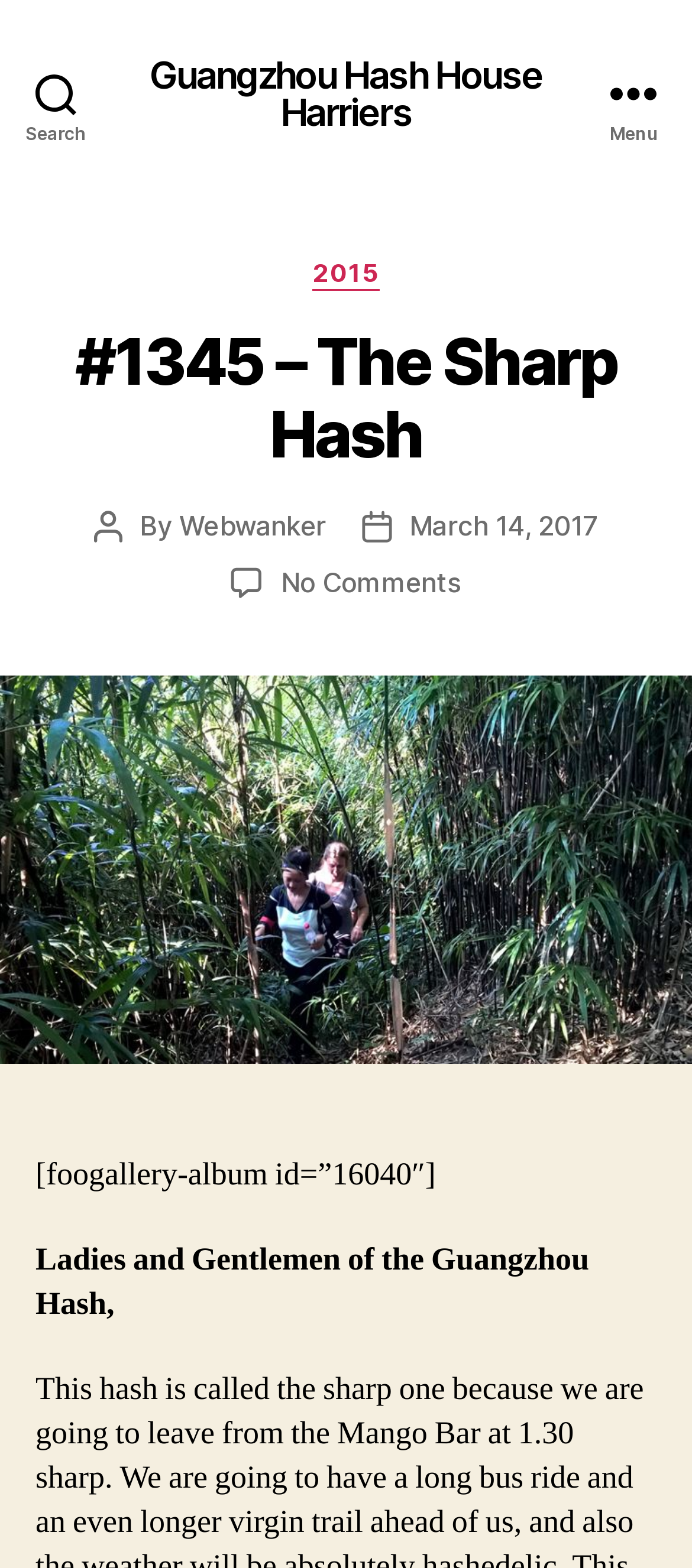Refer to the image and answer the question with as much detail as possible: What is the date of the post?

I found the answer by looking at the link element with the text 'March 14, 2017' which is located near the static text element 'Post date', indicating that it is the date of the post.